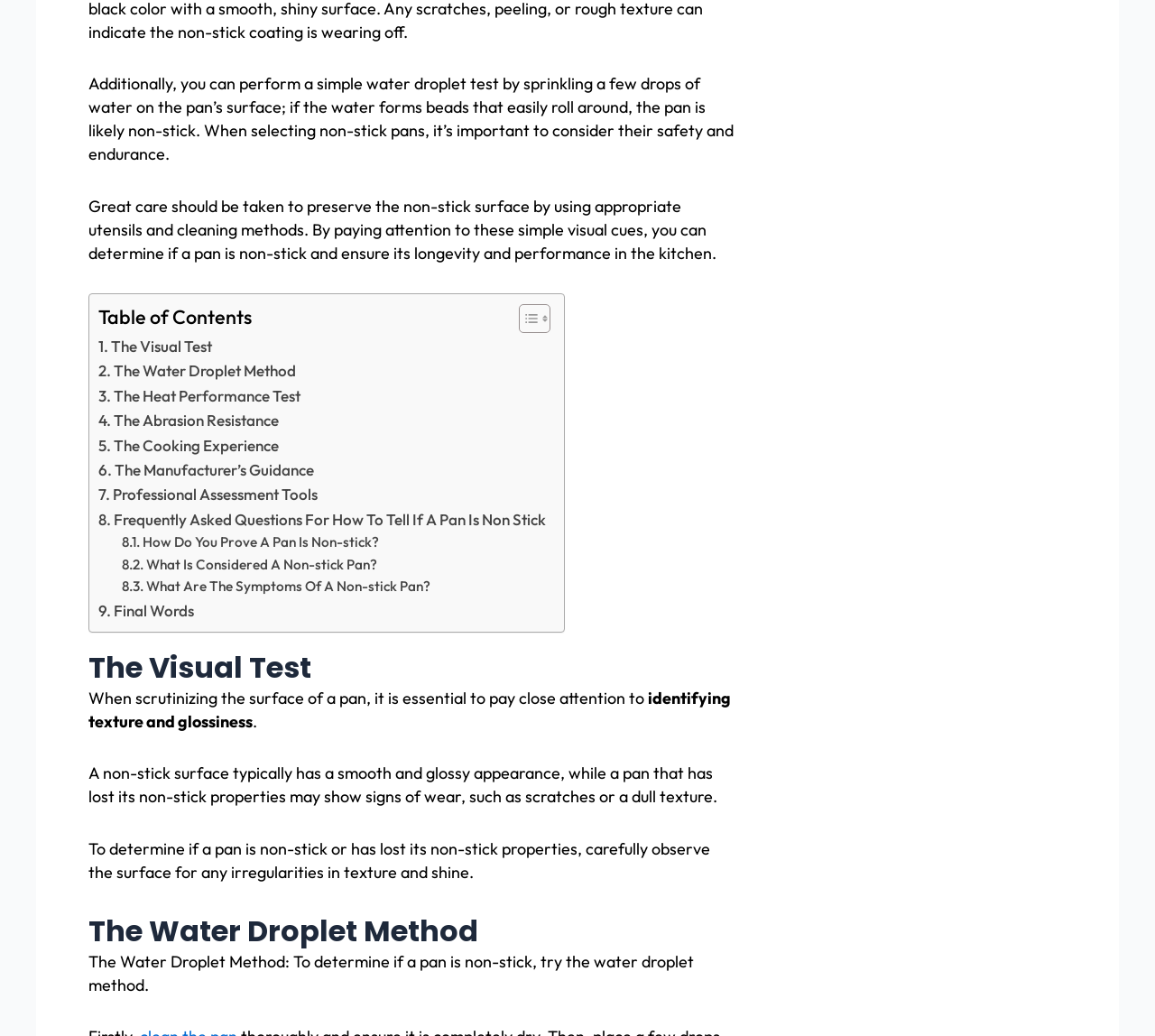Please provide a comprehensive answer to the question based on the screenshot: What is the topic of the webpage?

Based on the content of the webpage, it appears to be discussing non-stick pans, including how to determine if a pan is non-stick and various methods for testing non-stick properties.